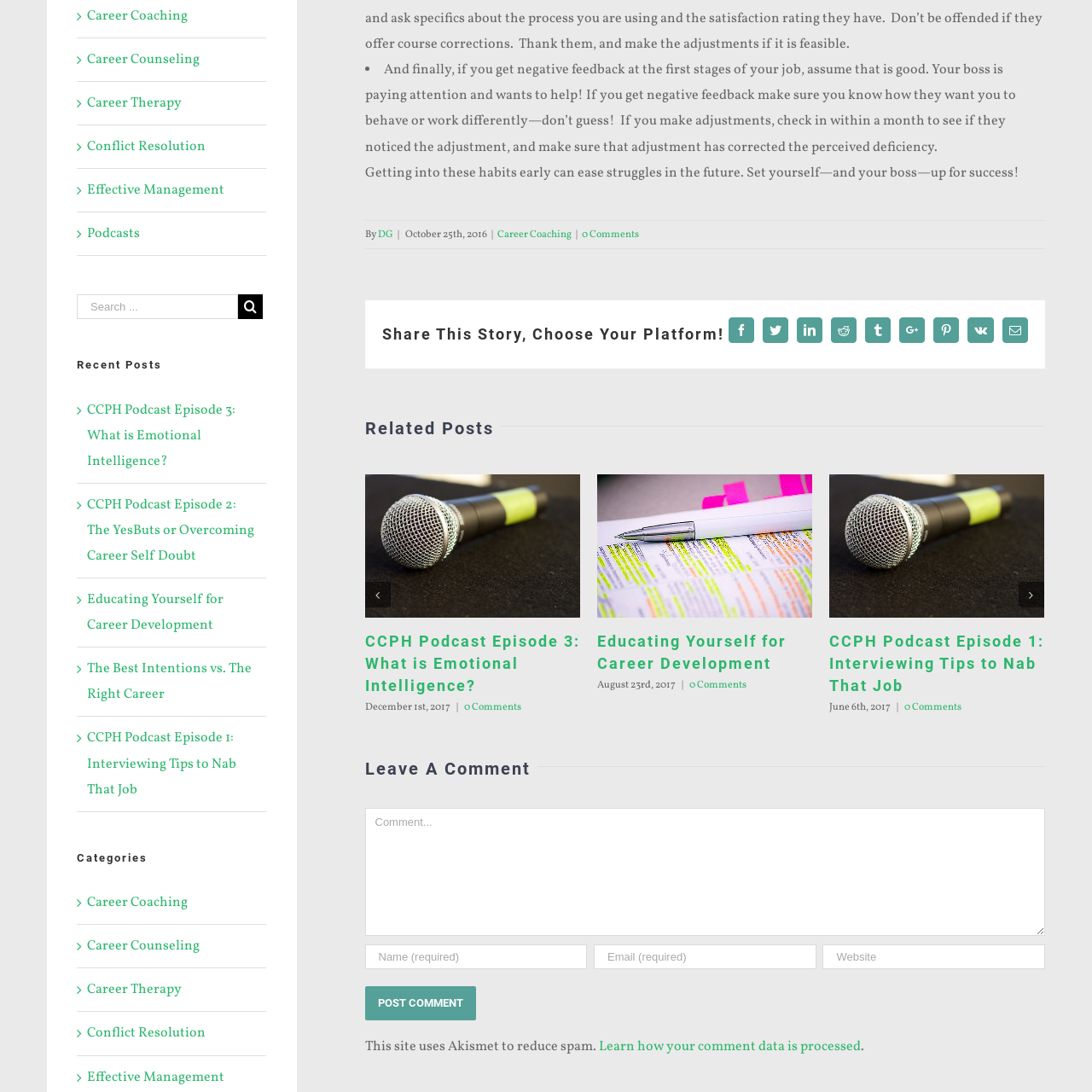What is the purpose of the links alongside the image?
Look at the section marked by the red bounding box and provide a single word or phrase as your answer.

To engage further with the topic